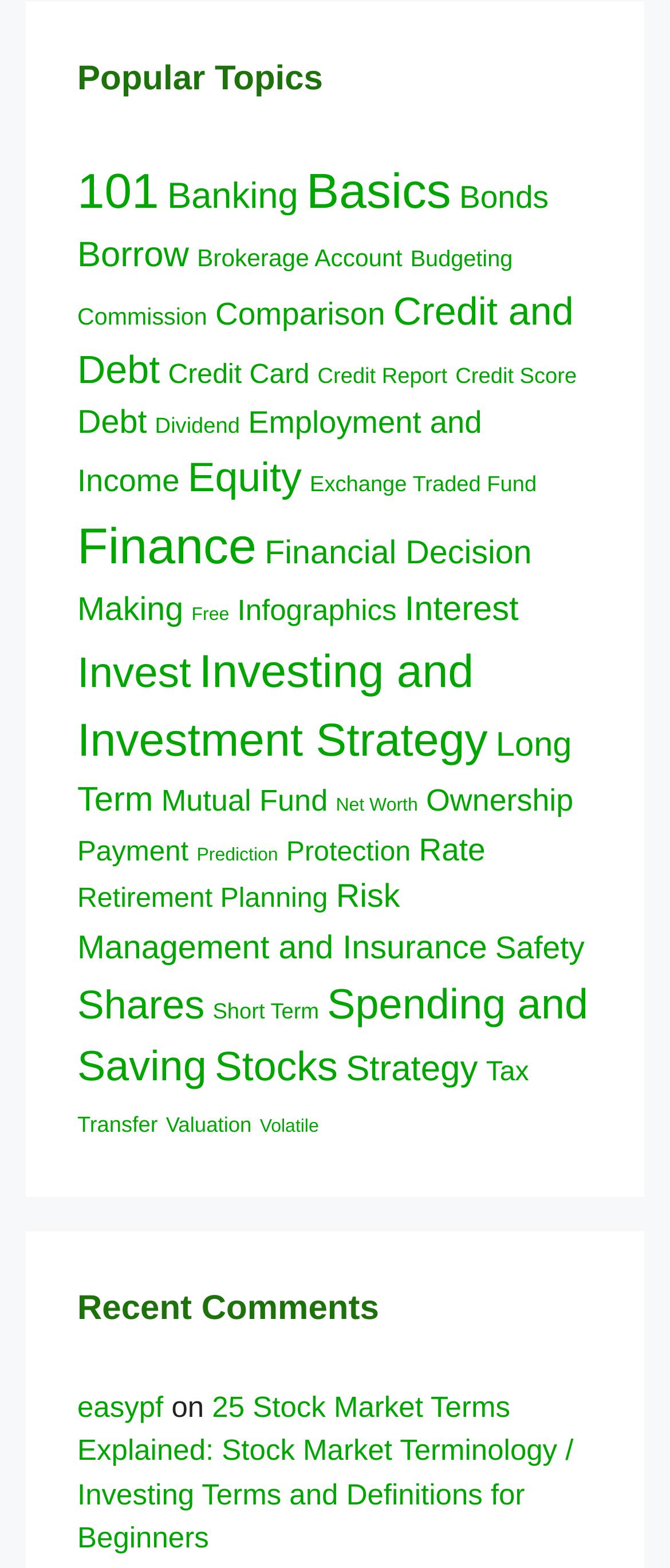Please determine the bounding box coordinates for the UI element described as: "Retirement Planning".

[0.115, 0.563, 0.489, 0.583]